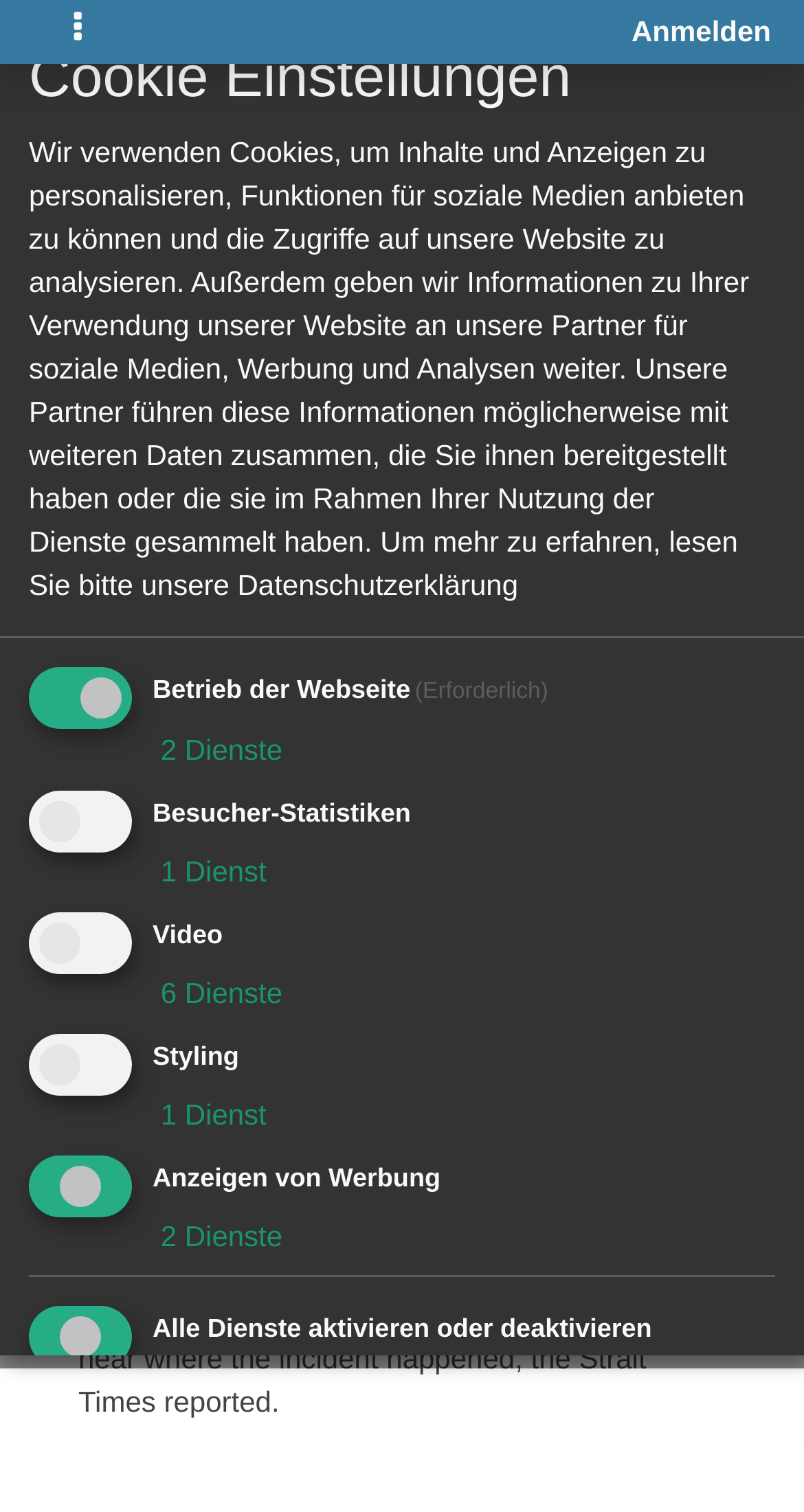Can you find the bounding box coordinates for the element that needs to be clicked to execute this instruction: "View air jordan 11 blue thread"? The coordinates should be given as four float numbers between 0 and 1, i.e., [left, top, right, bottom].

[0.038, 0.14, 0.962, 0.18]